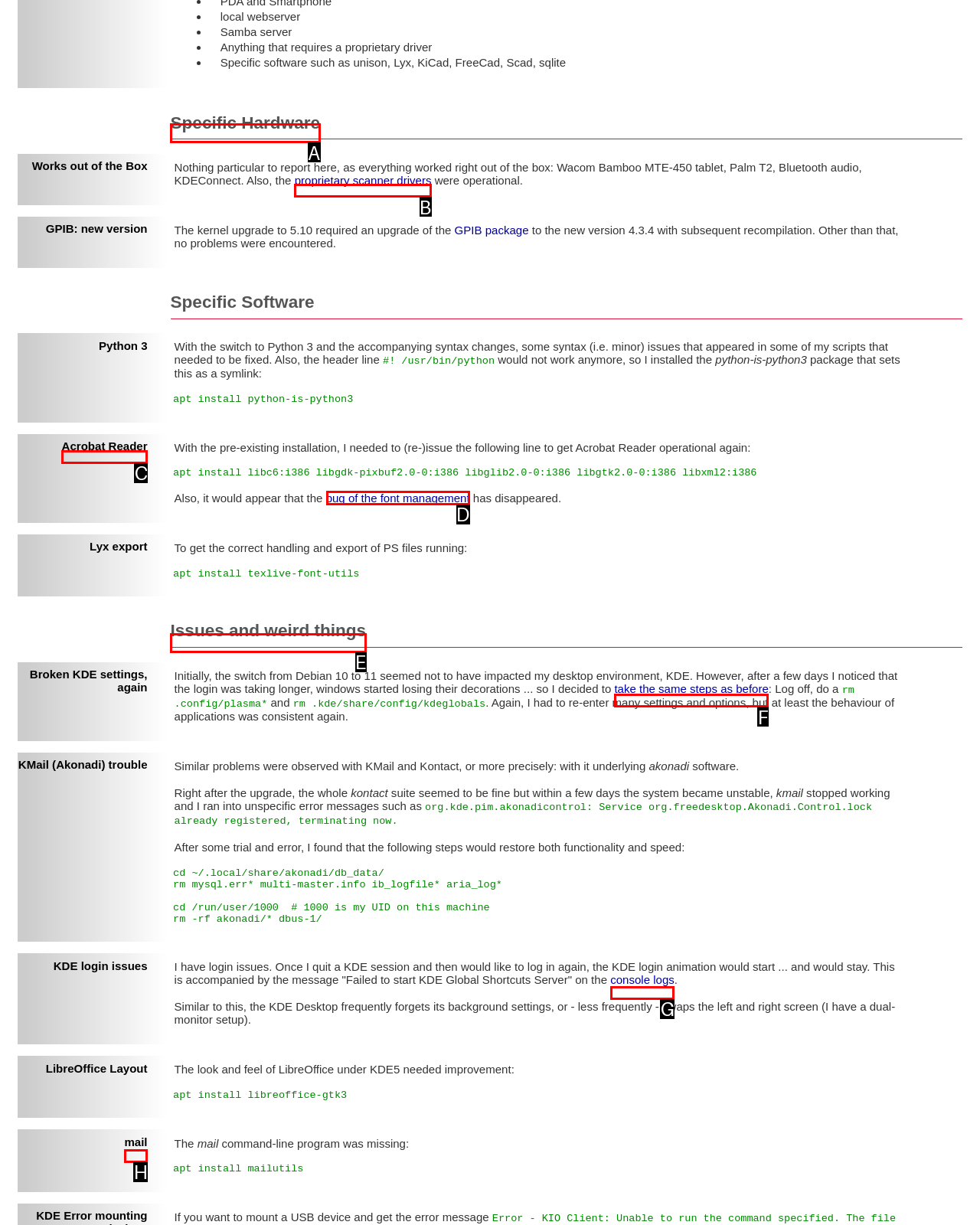From the given choices, which option should you click to complete this task: Click the 'bug of the font management' link? Answer with the letter of the correct option.

D